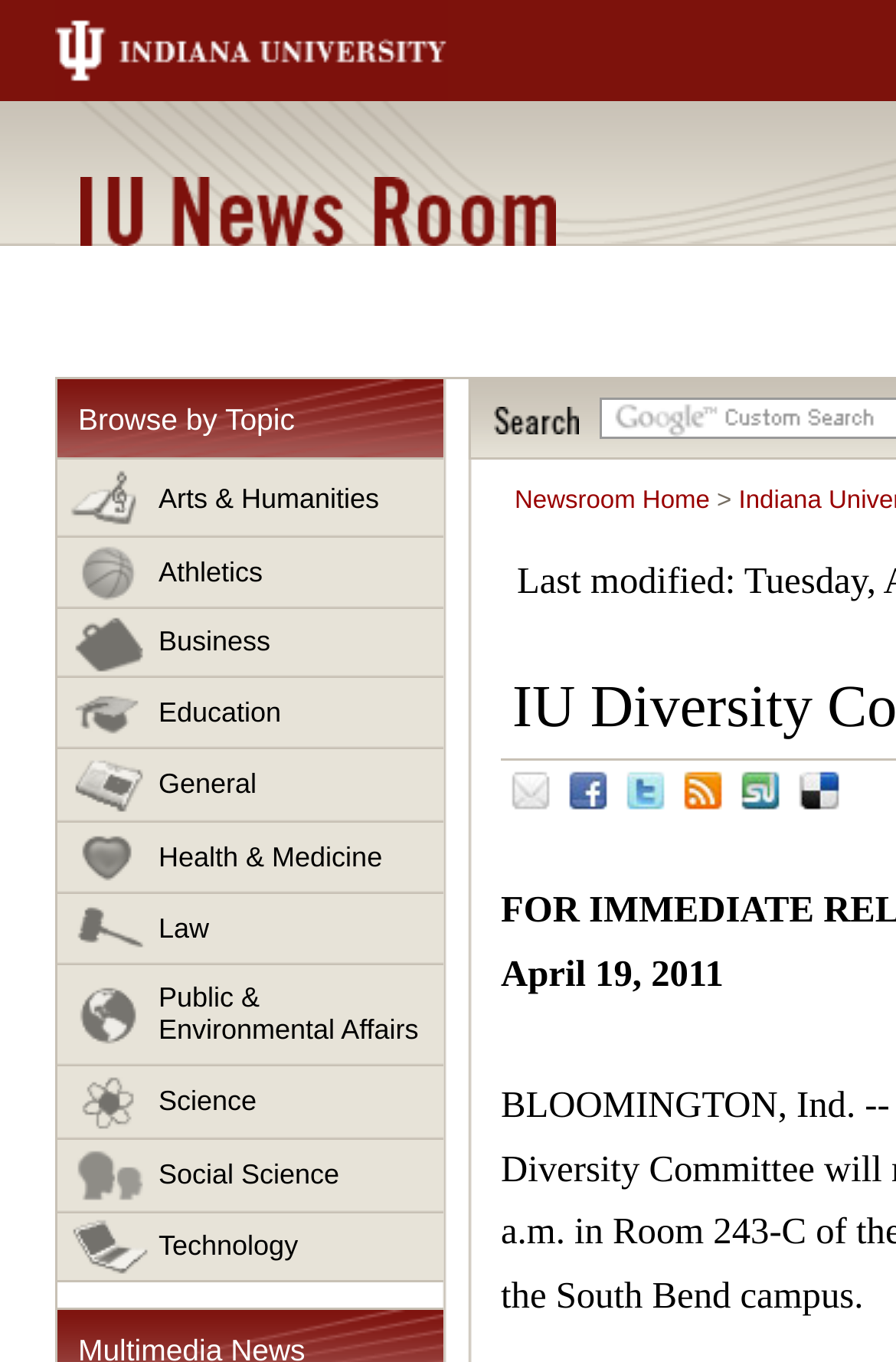Show the bounding box coordinates of the element that should be clicked to complete the task: "visit Newsroom Home".

[0.574, 0.358, 0.792, 0.378]